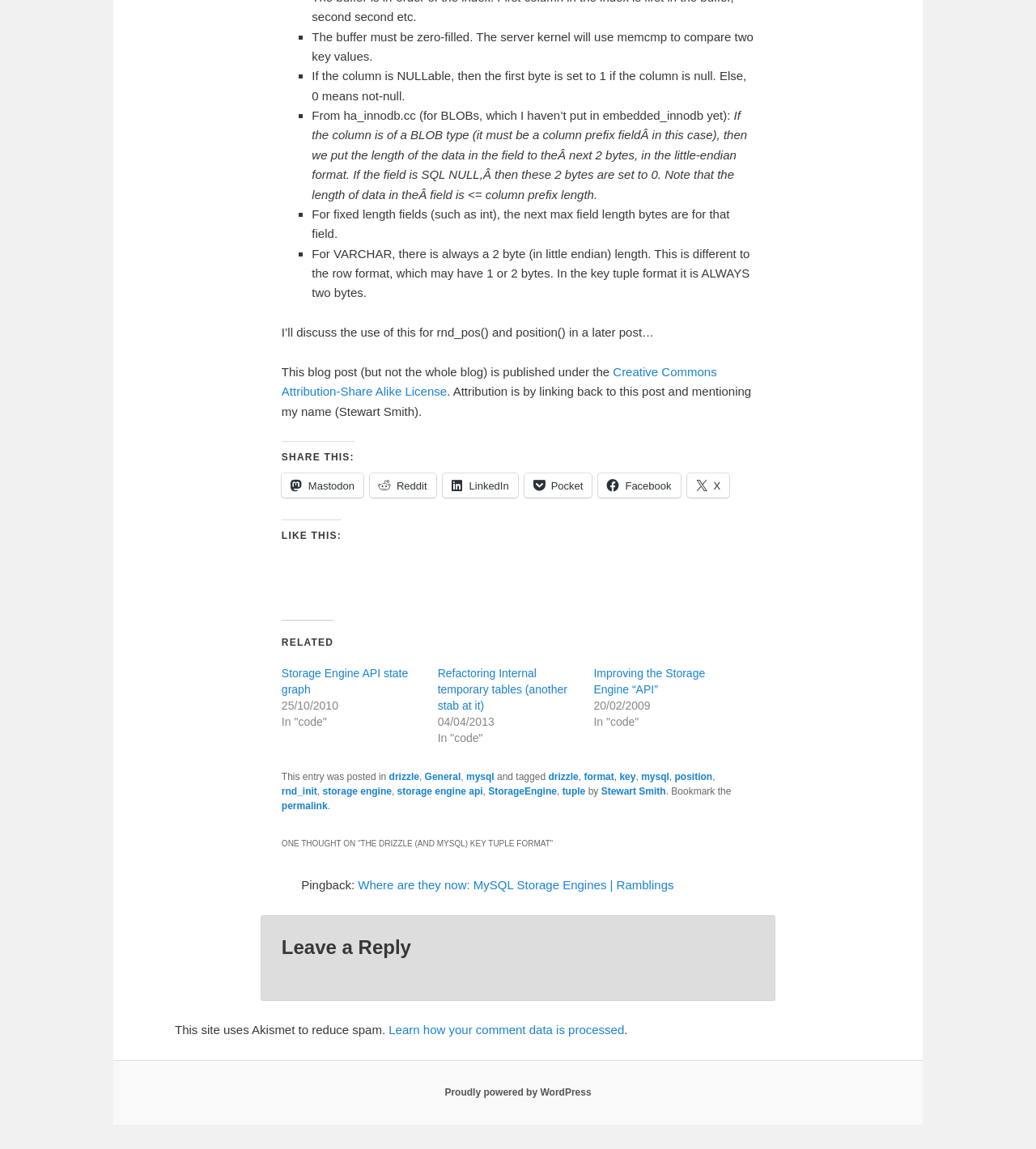What is the license under which this blog post is published?
Using the details from the image, give an elaborate explanation to answer the question.

The text states, 'This blog post (but not the whole blog) is published under the Creative Commons Attribution-Share Alike License.'